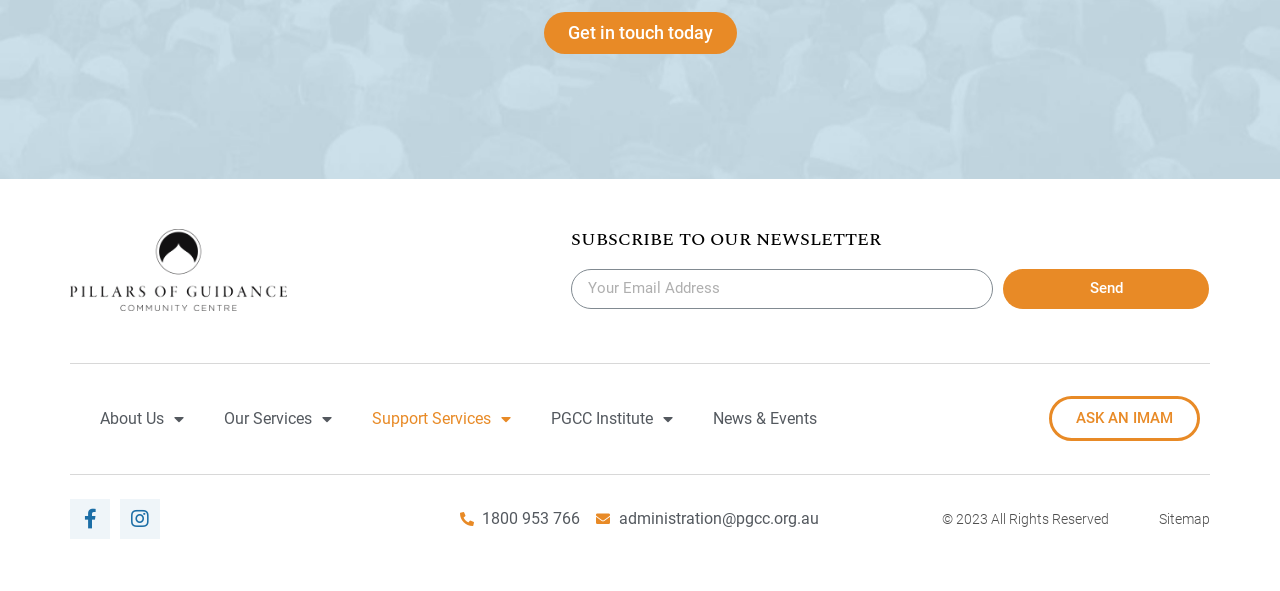Please provide the bounding box coordinate of the region that matches the element description: Latest events. Coordinates should be in the format (top-left x, top-left y, bottom-right x, bottom-right y) and all values should be between 0 and 1.

None